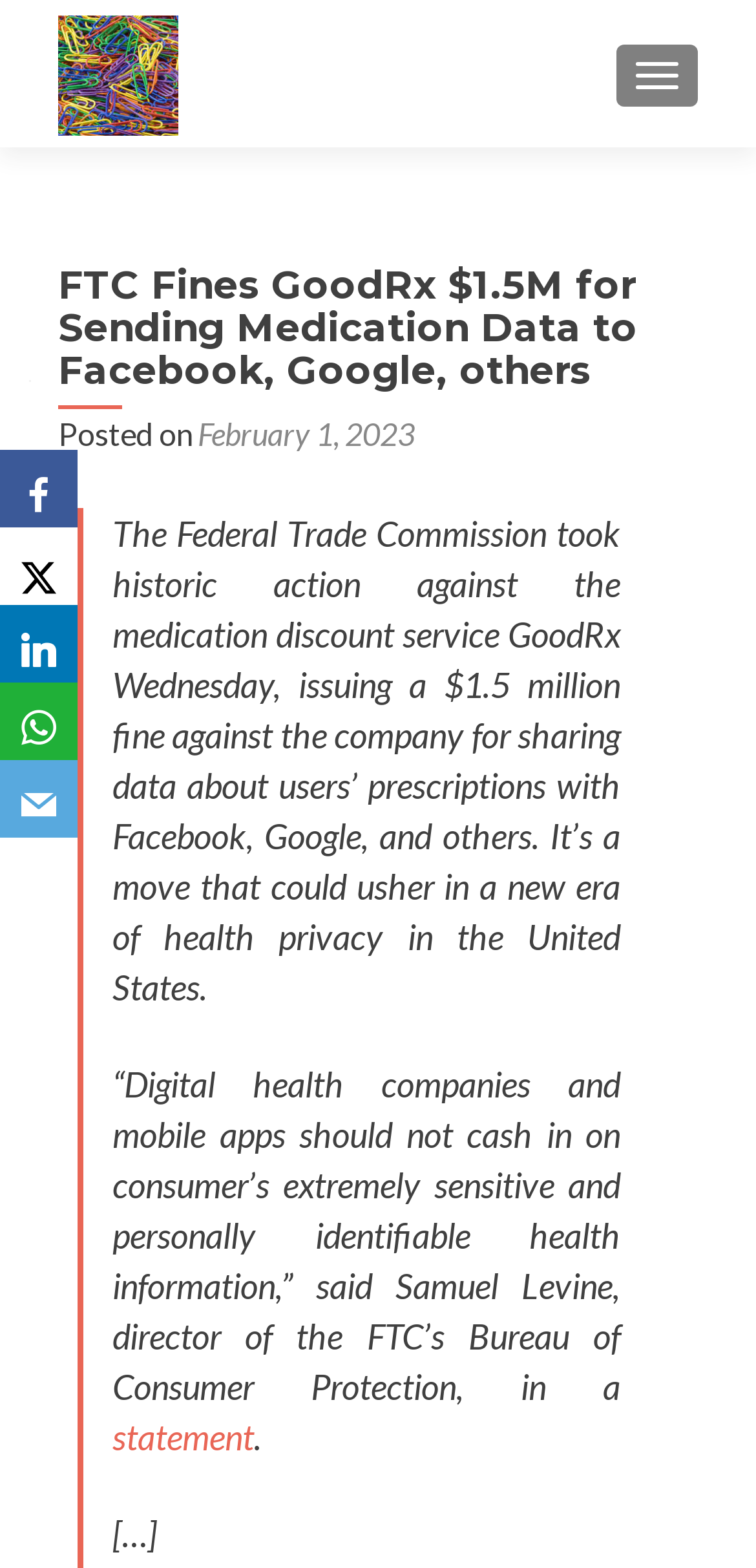Determine the primary headline of the webpage.

FTC Fines GoodRx $1.5M for Sending Medication Data to Facebook, Google, others